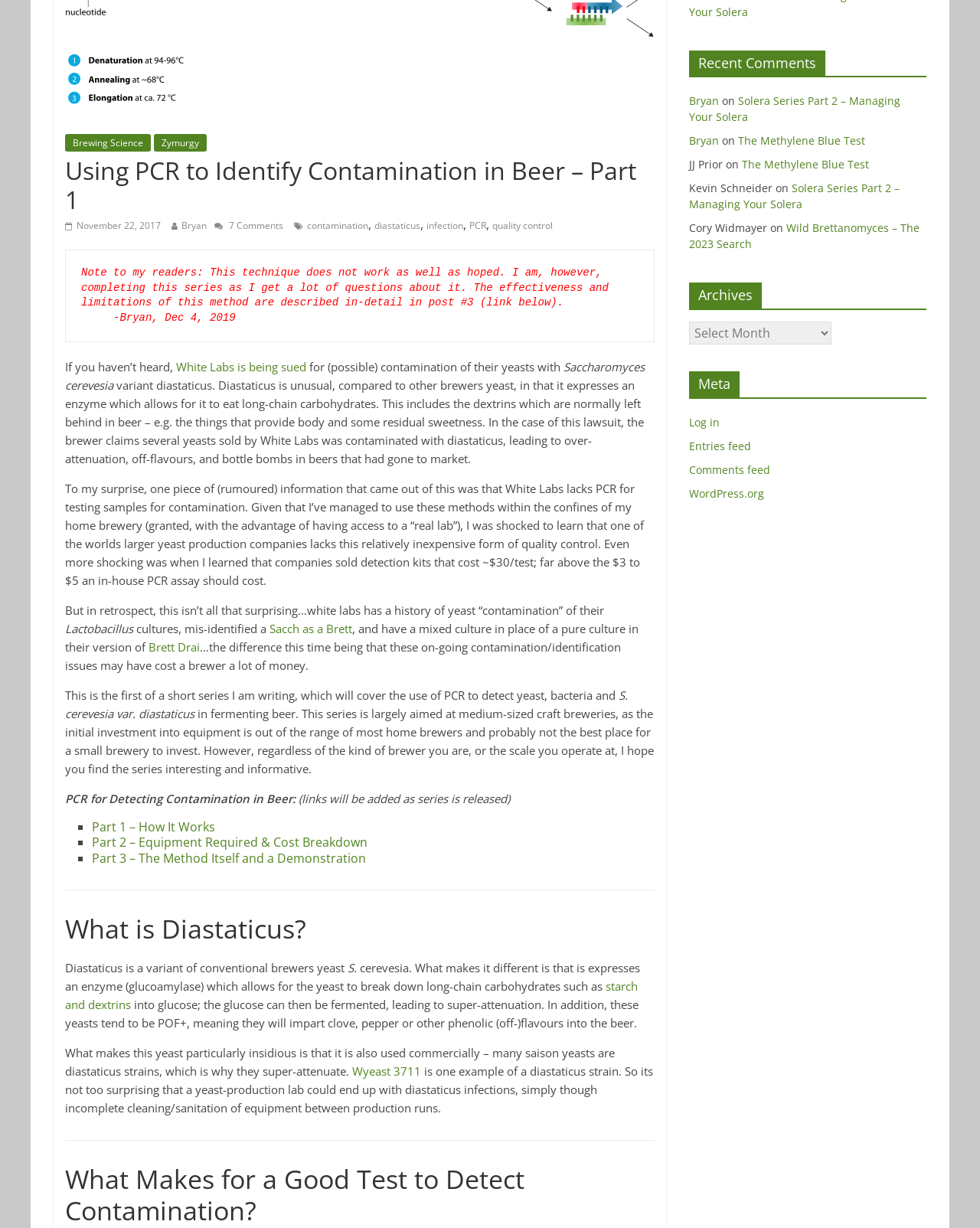Determine the bounding box coordinates for the UI element described. Format the coordinates as (top-left x, top-left y, bottom-right x, bottom-right y) and ensure all values are between 0 and 1. Element description: quality control

[0.502, 0.178, 0.564, 0.189]